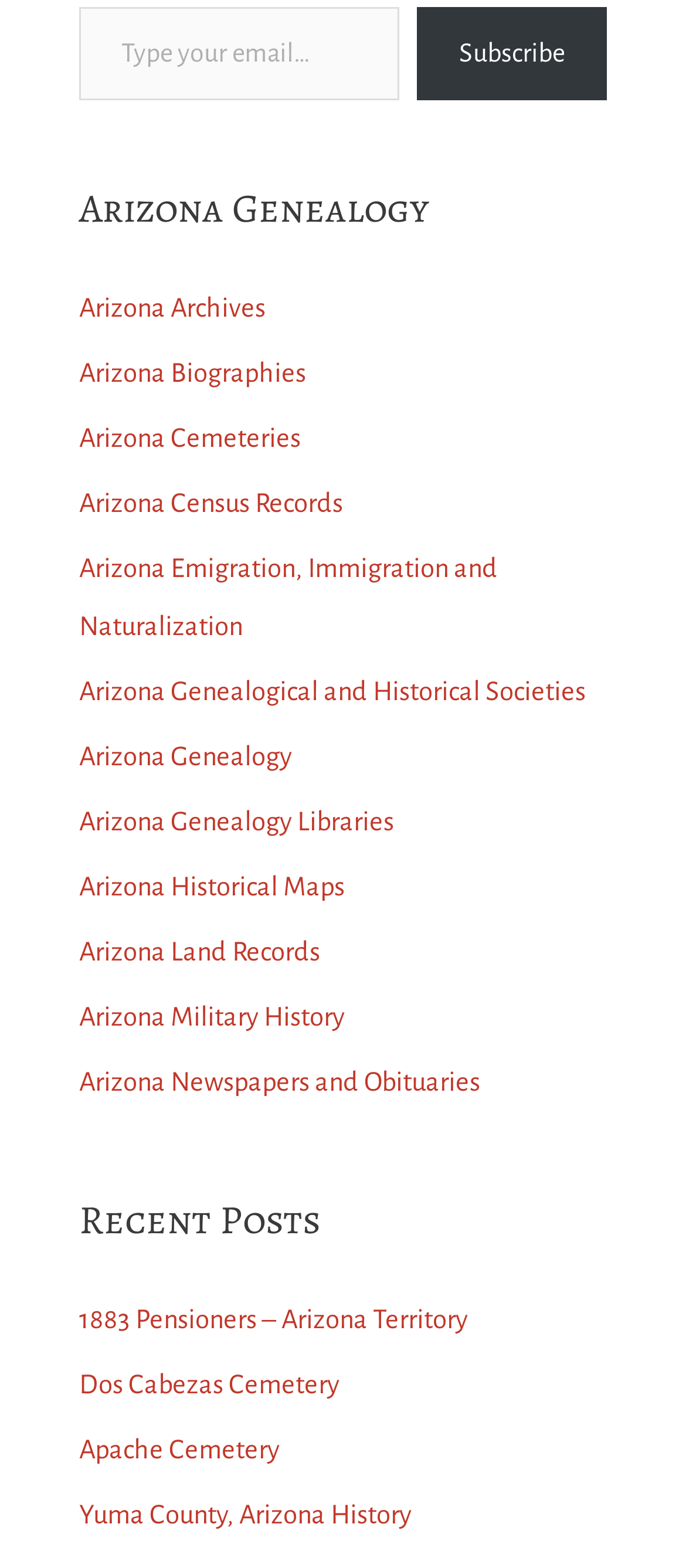Use the information in the screenshot to answer the question comprehensively: How many headings are on the webpage?

I identified two headings on the webpage: 'Arizona Genealogy' and 'Recent Posts'.